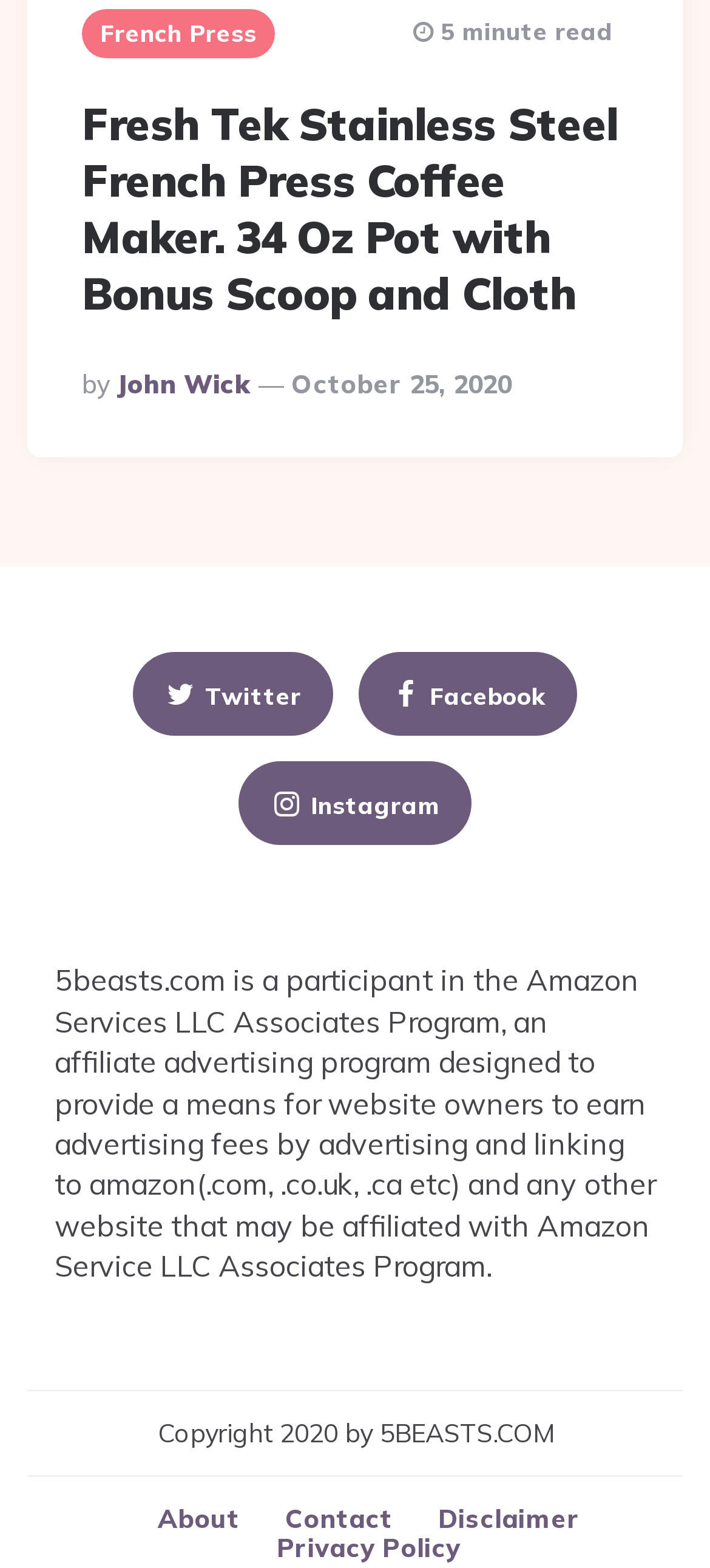What is the name of the coffee maker?
Using the picture, provide a one-word or short phrase answer.

Fresh Tek Stainless Steel French Press